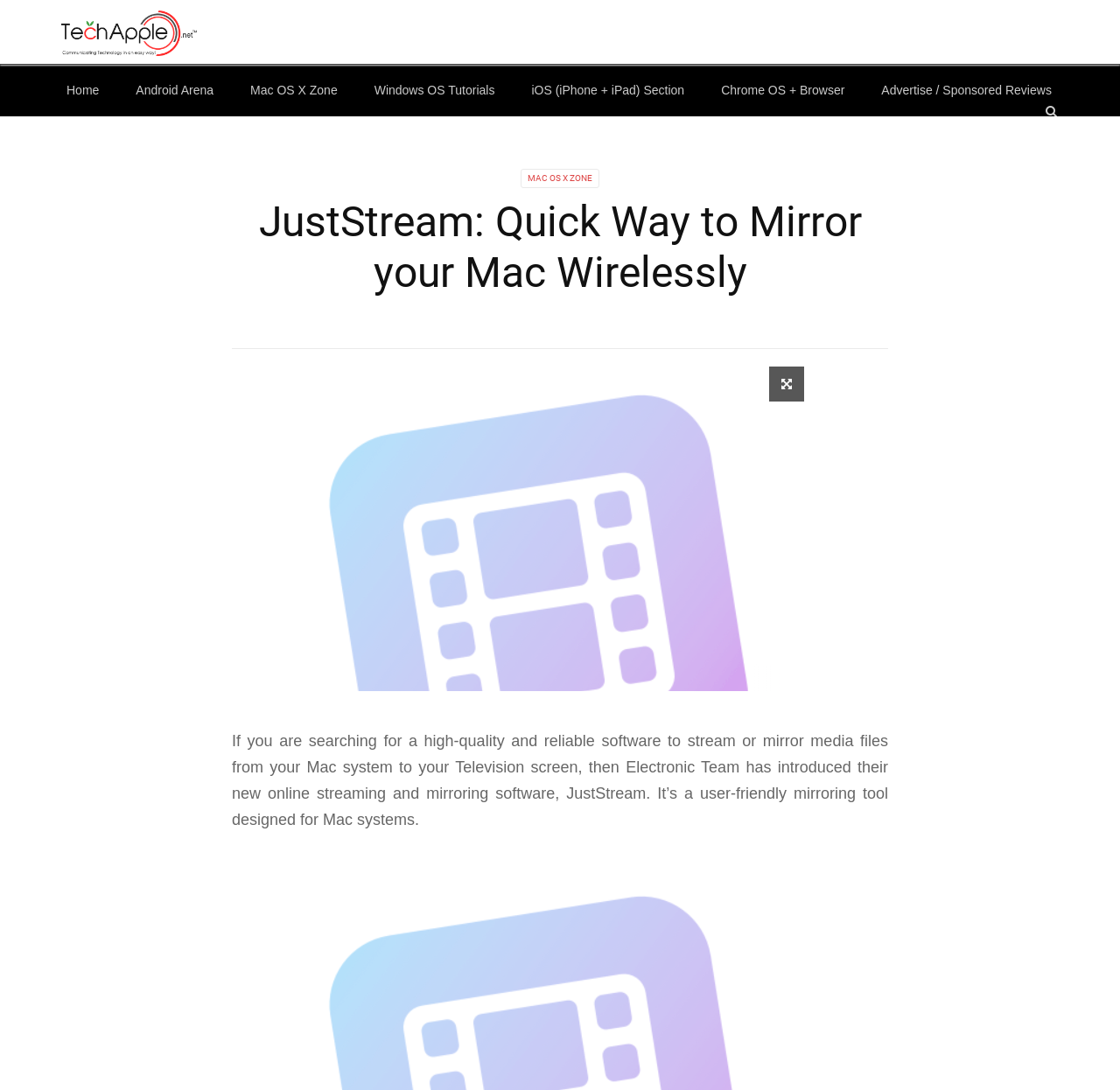Can you find the bounding box coordinates of the area I should click to execute the following instruction: "Go to the Home page"?

[0.043, 0.099, 0.105, 0.146]